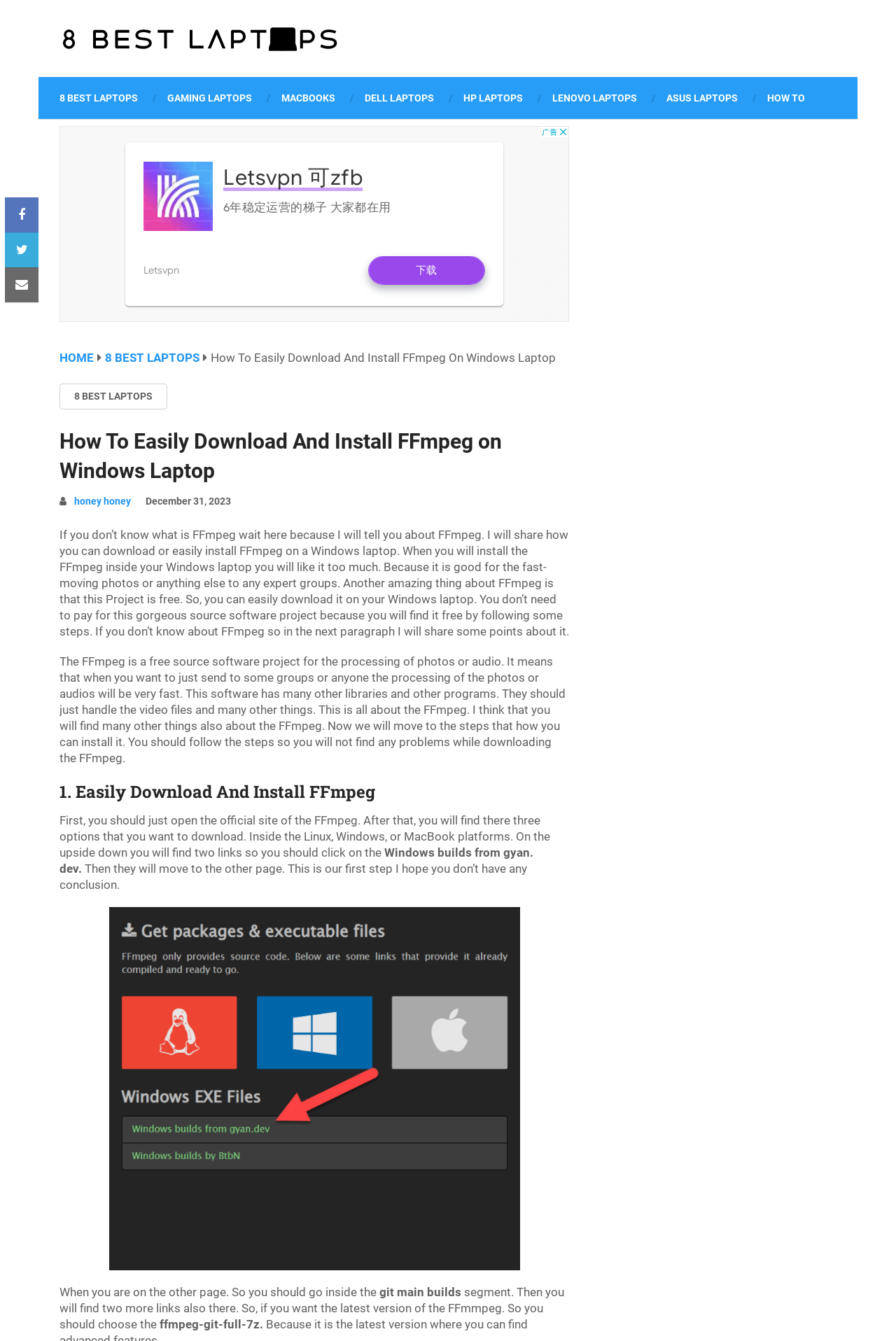What is the first step to download FFmpeg?
Give a single word or phrase as your answer by examining the image.

Open the official site of FFmpeg